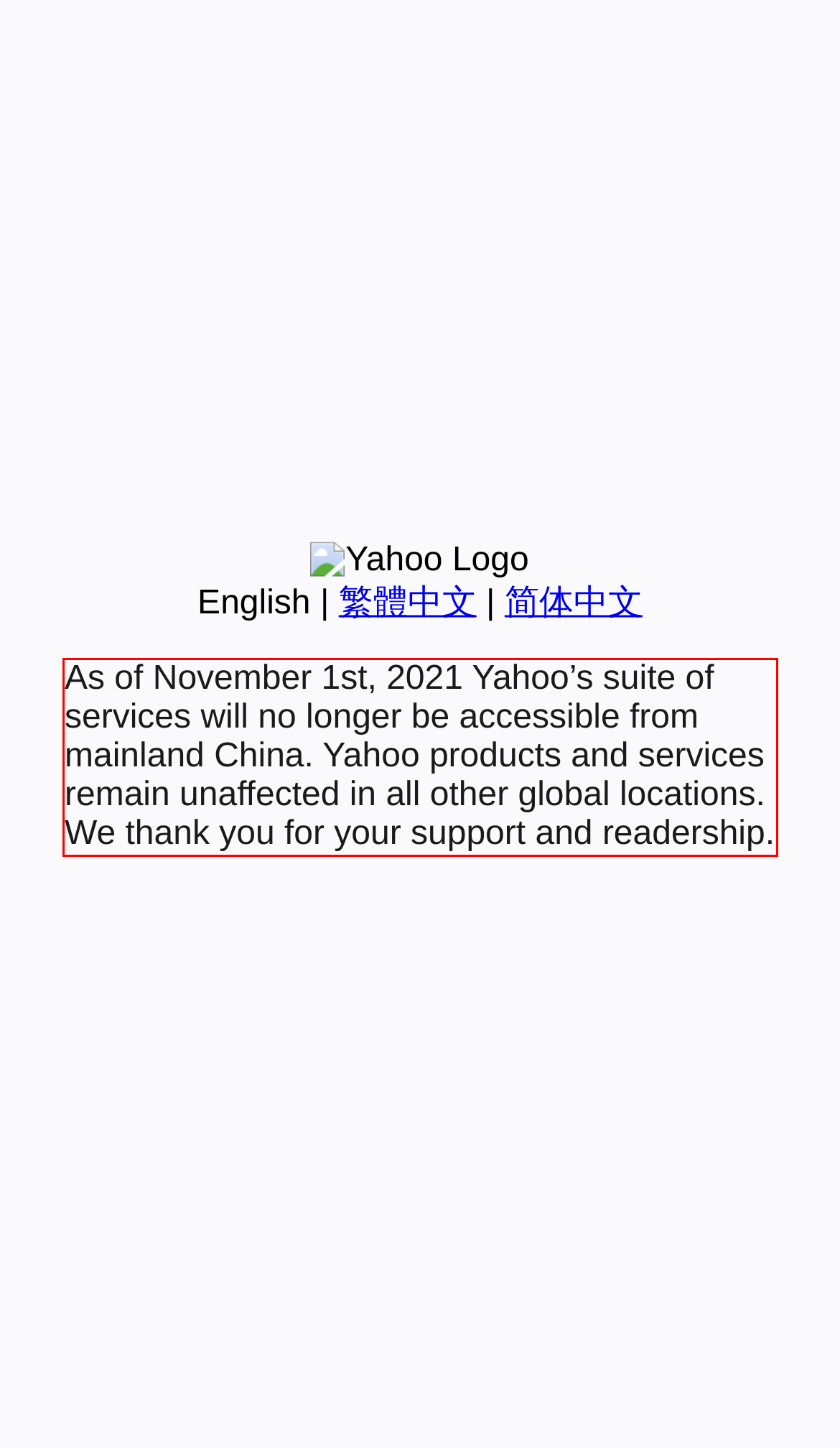Within the screenshot of the webpage, there is a red rectangle. Please recognize and generate the text content inside this red bounding box.

As of November 1st, 2021 Yahoo’s suite of services will no longer be accessible from mainland China. Yahoo products and services remain unaffected in all other global locations. We thank you for your support and readership.